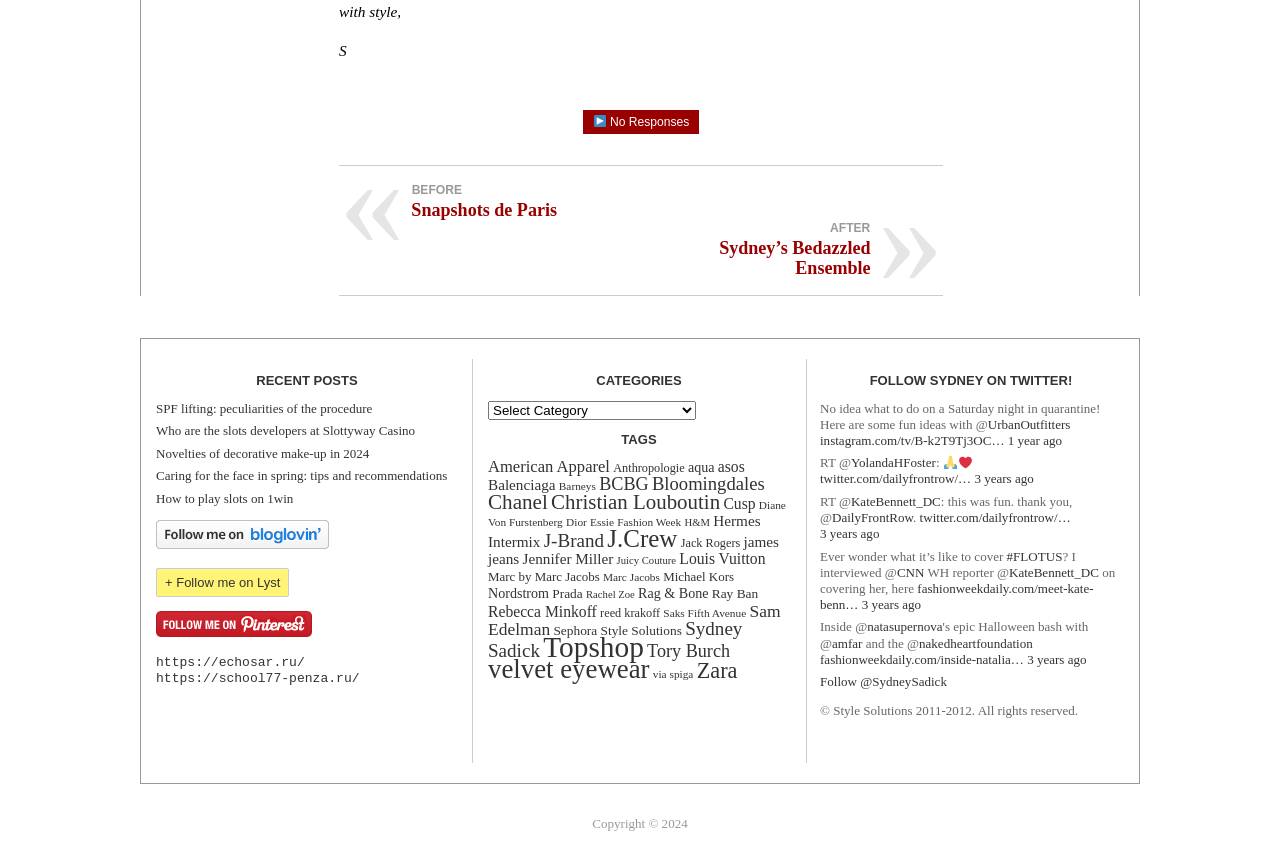Determine the bounding box coordinates of the section to be clicked to follow the instruction: "Select a category from the dropdown menu". The coordinates should be given as four float numbers between 0 and 1, formatted as [left, top, right, bottom].

[0.381, 0.465, 0.544, 0.487]